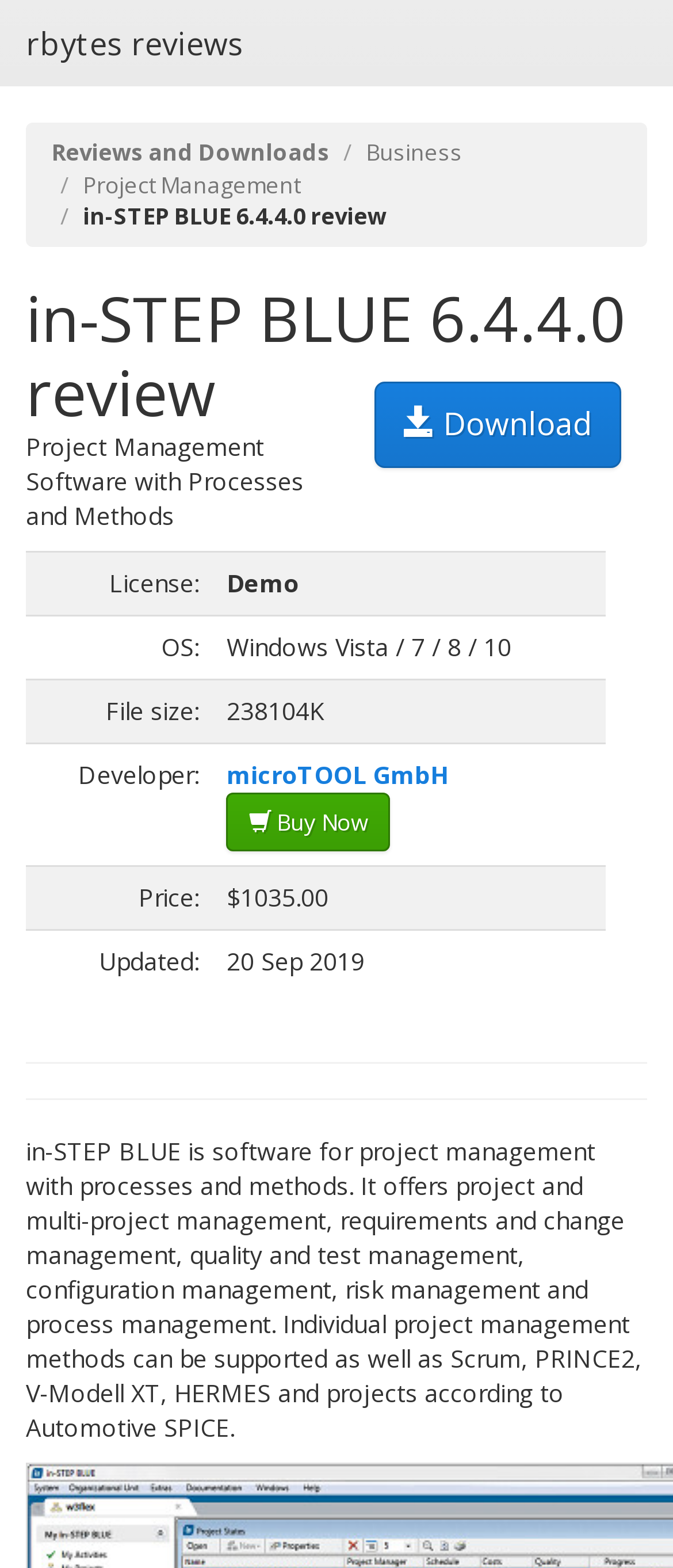Pinpoint the bounding box coordinates of the clickable area needed to execute the instruction: "View project management software details". The coordinates should be specified as four float numbers between 0 and 1, i.e., [left, top, right, bottom].

[0.038, 0.274, 0.451, 0.339]